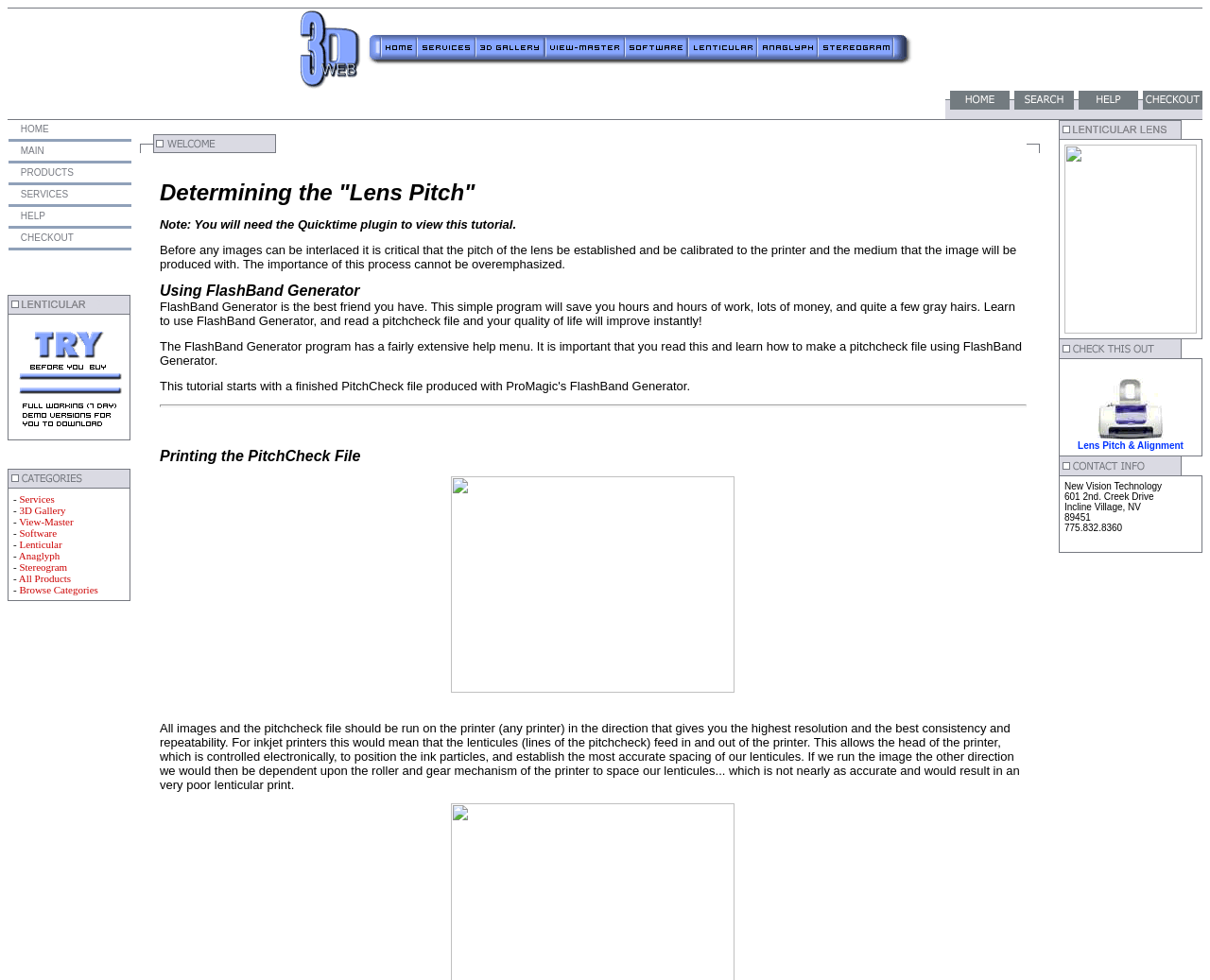What is the layout of the webpage?
Please ensure your answer is as detailed and informative as possible.

The webpage uses a table-based layout, with multiple tables and table cells used to organize and structure the content, including images, links, and text.